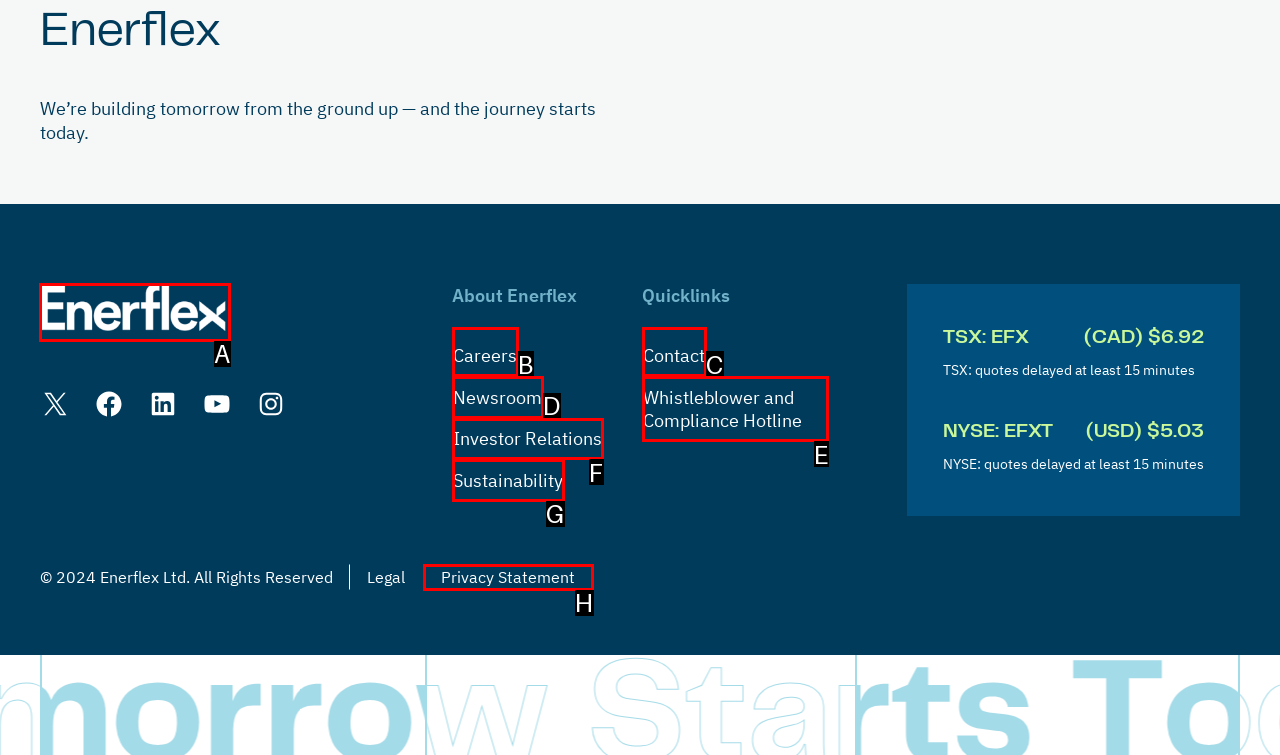To complete the instruction: Visit Enerflex Ltd. website, which HTML element should be clicked?
Respond with the option's letter from the provided choices.

A